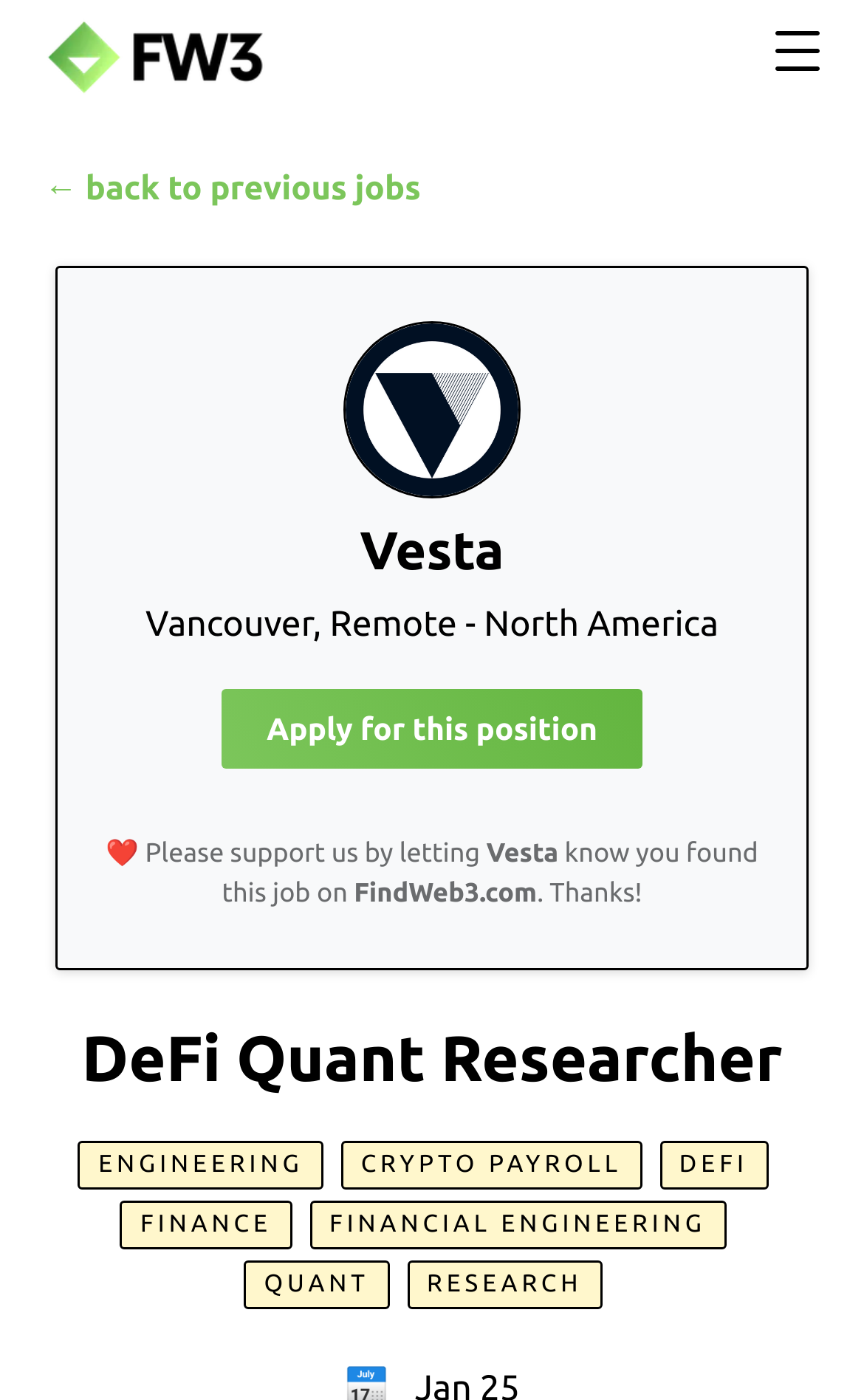Specify the bounding box coordinates of the area to click in order to follow the given instruction: "Click the 'ENGINEERING' link."

[0.091, 0.815, 0.374, 0.85]